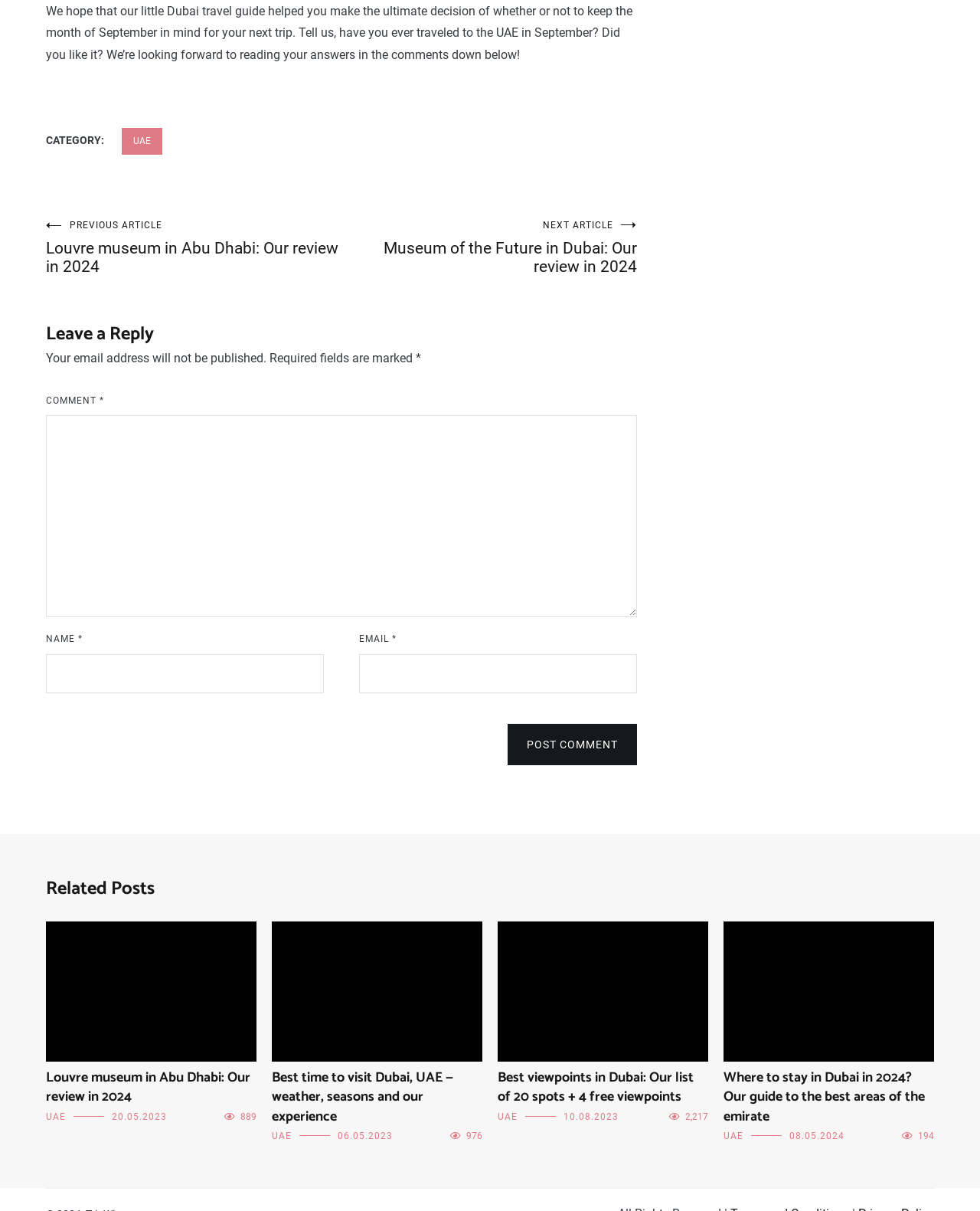Please predict the bounding box coordinates of the element's region where a click is necessary to complete the following instruction: "Click on the link to the UAE category". The coordinates should be represented by four float numbers between 0 and 1, i.e., [left, top, right, bottom].

[0.124, 0.106, 0.166, 0.128]